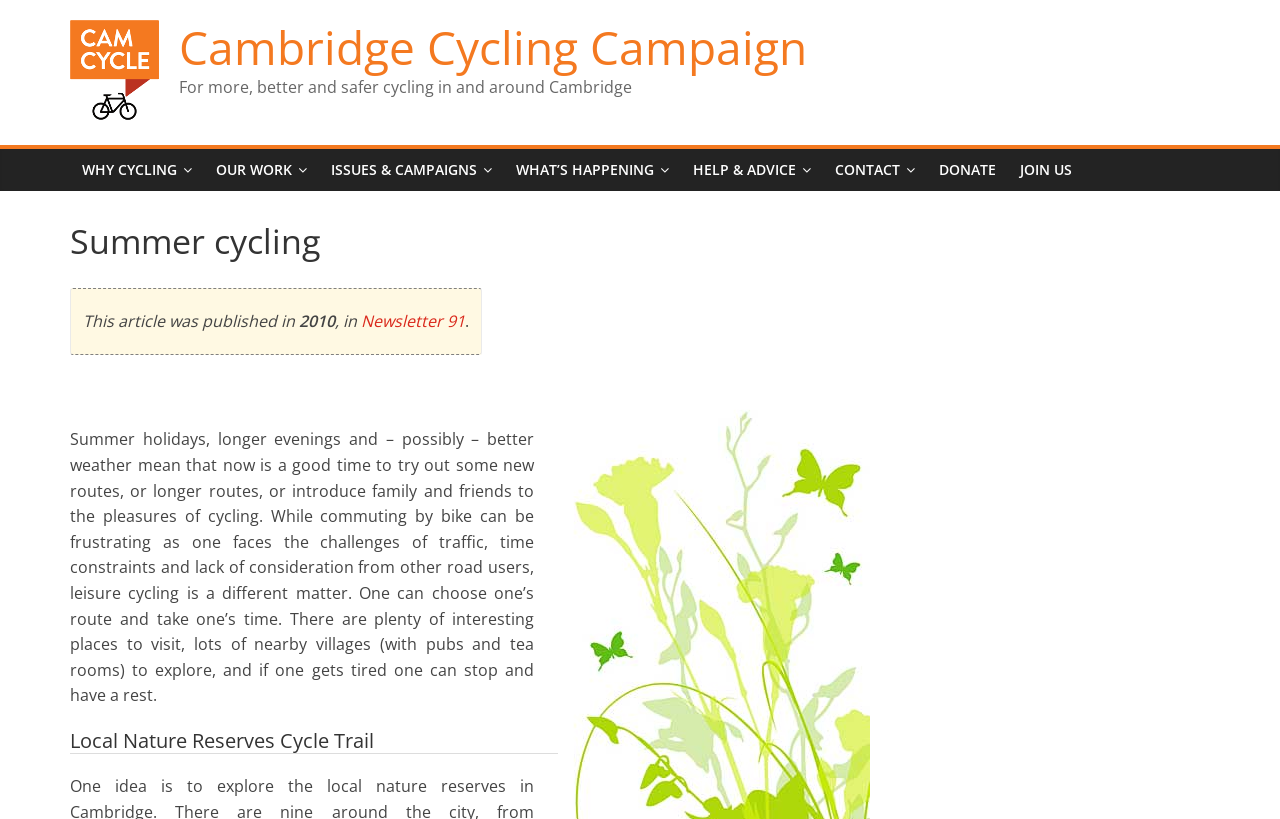Pinpoint the bounding box coordinates of the clickable element to carry out the following instruction: "contact Cambridge Cycling Campaign."

[0.643, 0.182, 0.724, 0.234]